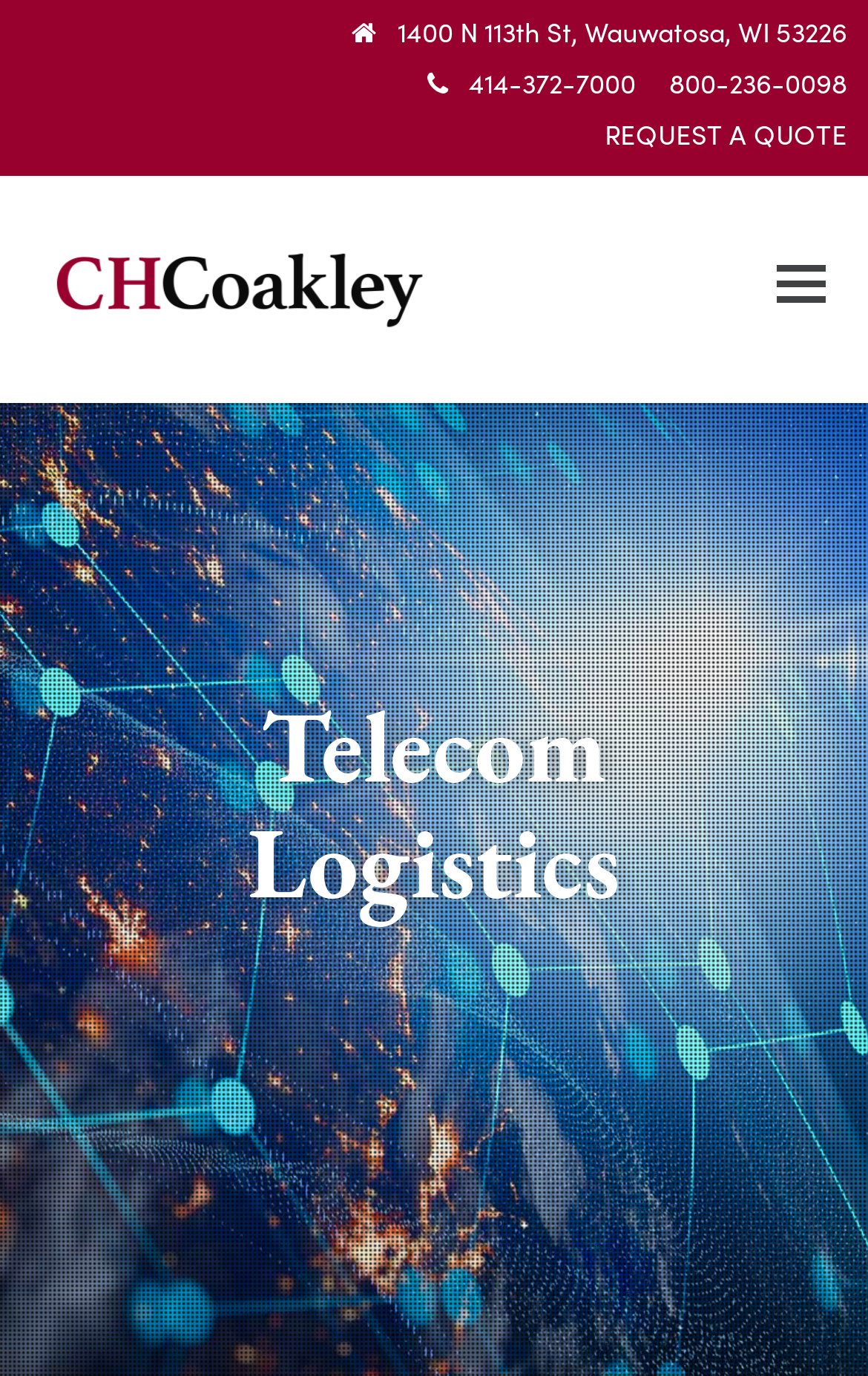Respond with a single word or phrase for the following question: 
What is the purpose of the button at the top right corner?

Toggle mobile menu